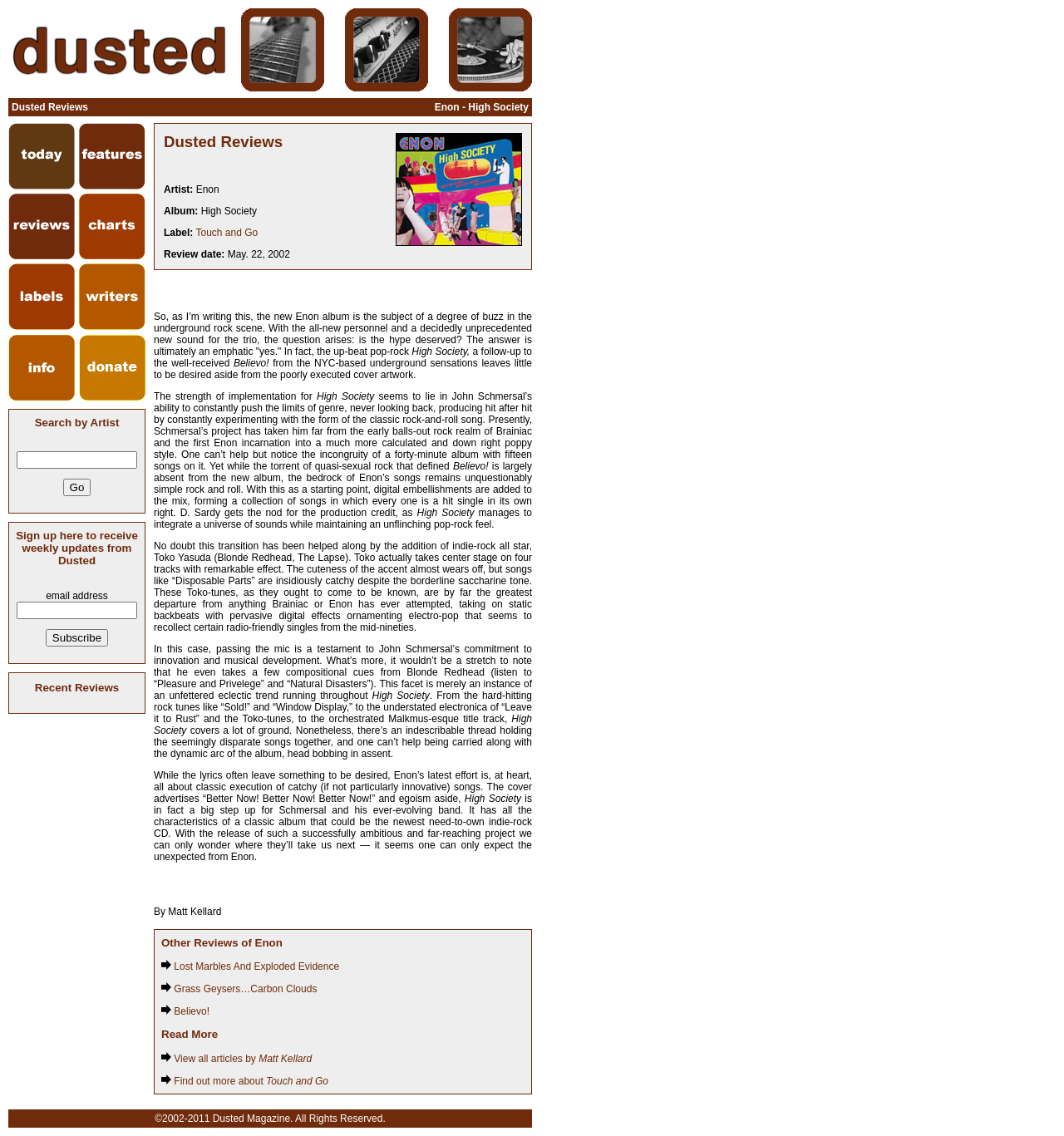Can you specify the bounding box coordinates of the area that needs to be clicked to fulfill the following instruction: "Go to today's features"?

[0.008, 0.108, 0.07, 0.167]